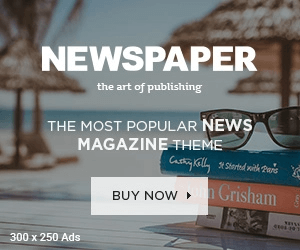Interpret the image and provide an in-depth description.

This image promotes the "Newspaper" theme, highlighting its status as the most popular choice for news magazines. The design is visually appealing, featuring a serene beach background that reflects a relaxed, inviting atmosphere. In the foreground, a stack of books is present, suggesting a connection to literature and the art of publishing. The prominent "BUY NOW" button encourages immediate action, enticing potential customers to invest in this compelling theme for their own publishing needs. Overall, the image conveys a blend of professionalism and creativity, aimed at those seeking to enhance their online news presence.